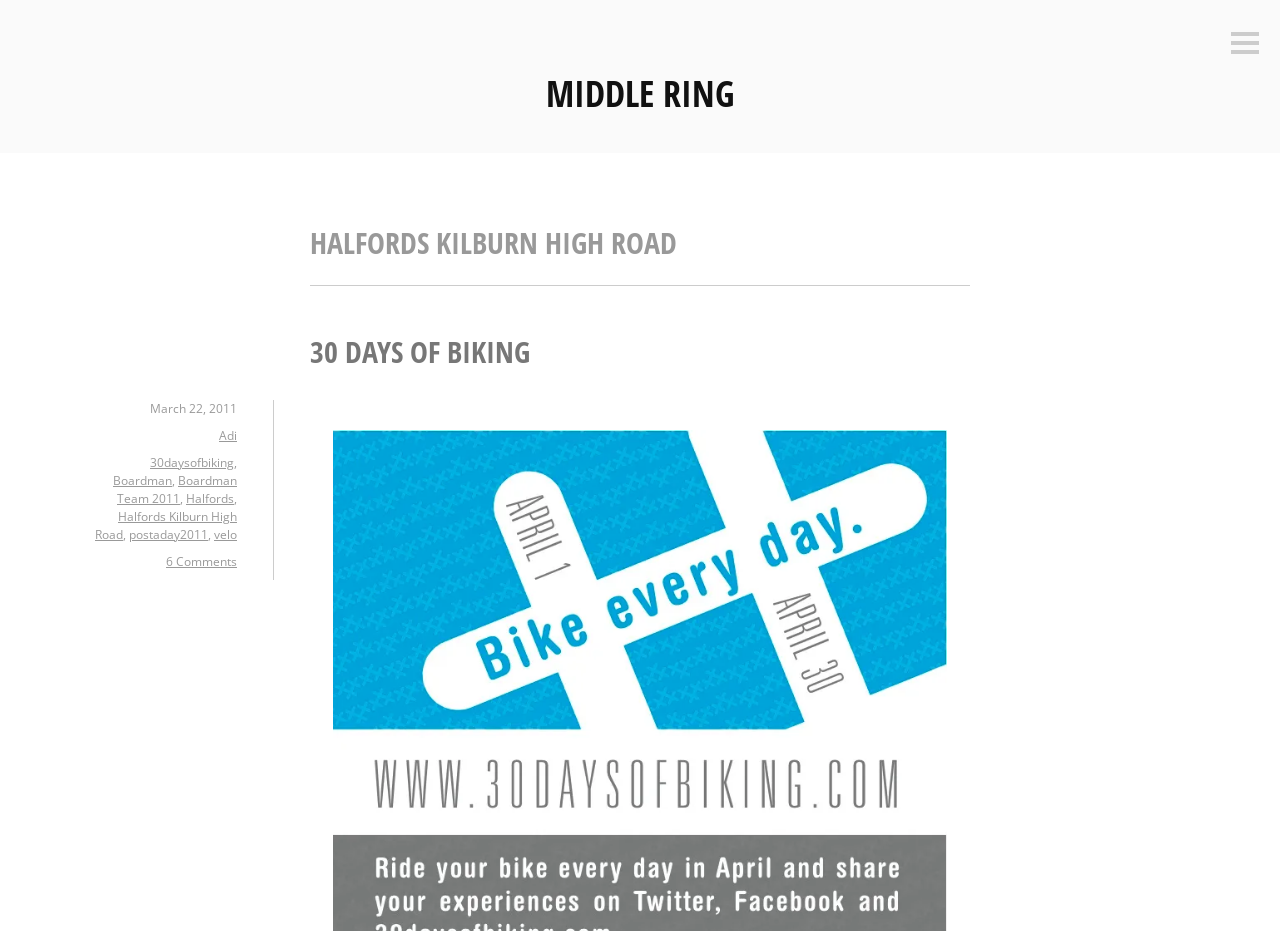Predict the bounding box of the UI element based on the description: "March 22, 2011July 25, 2015". The coordinates should be four float numbers between 0 and 1, formatted as [left, top, right, bottom].

[0.117, 0.429, 0.185, 0.448]